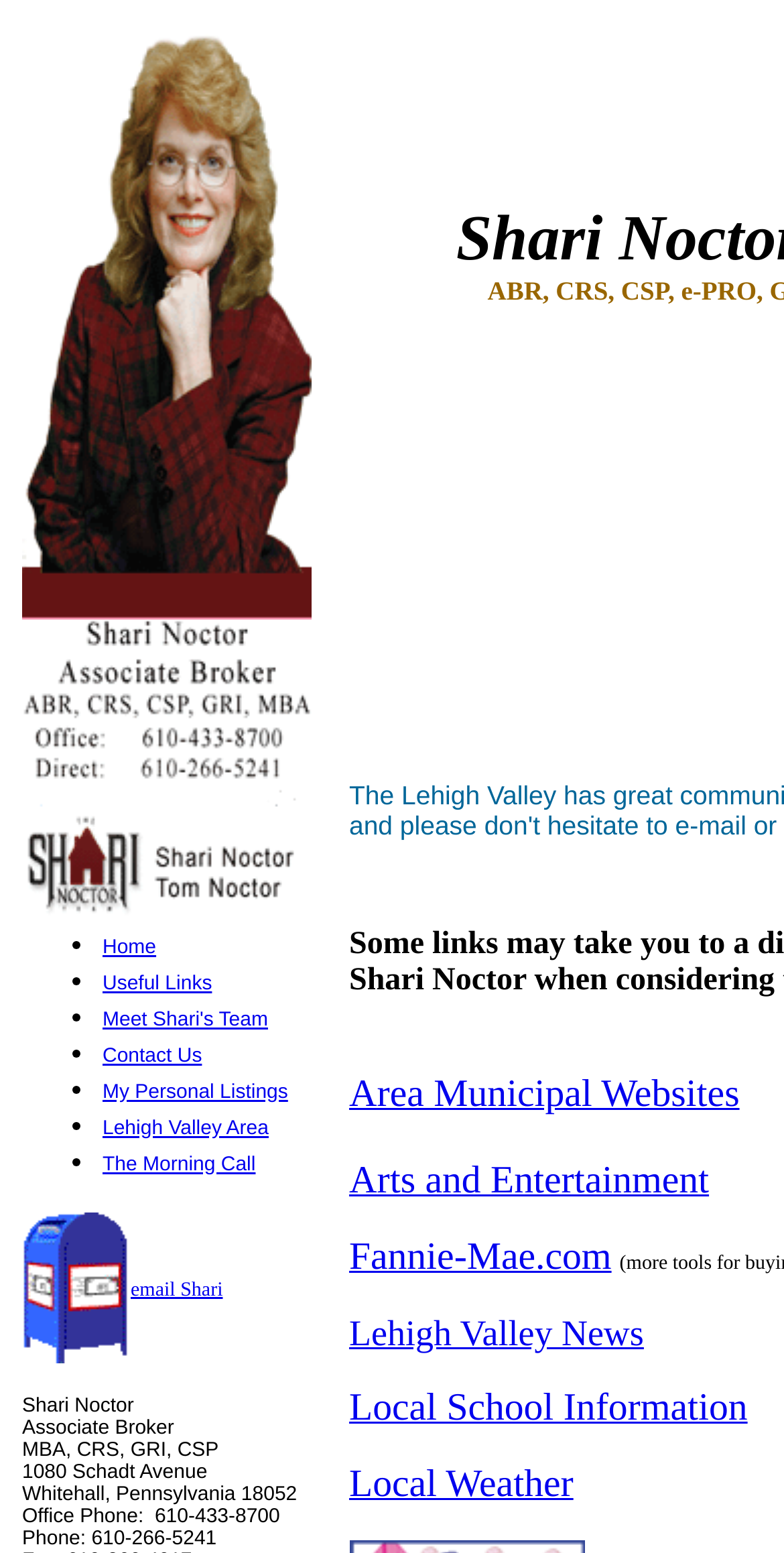Find and provide the bounding box coordinates for the UI element described with: "Local Weather".

[0.445, 0.947, 0.731, 0.969]